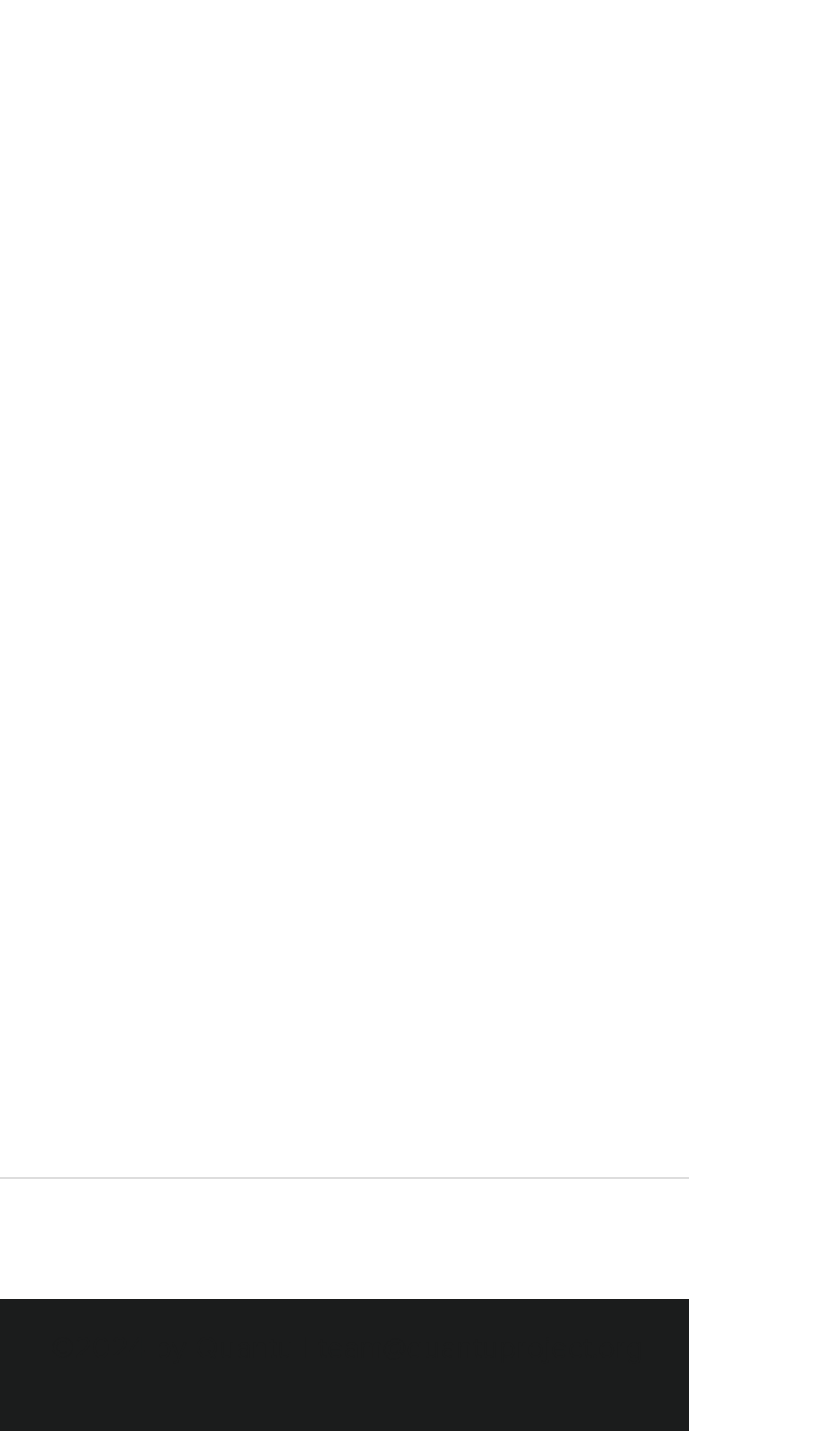Using the provided element description "team@quantuproject.org", determine the bounding box coordinates of the UI element.

[0.378, 0.918, 0.765, 0.942]